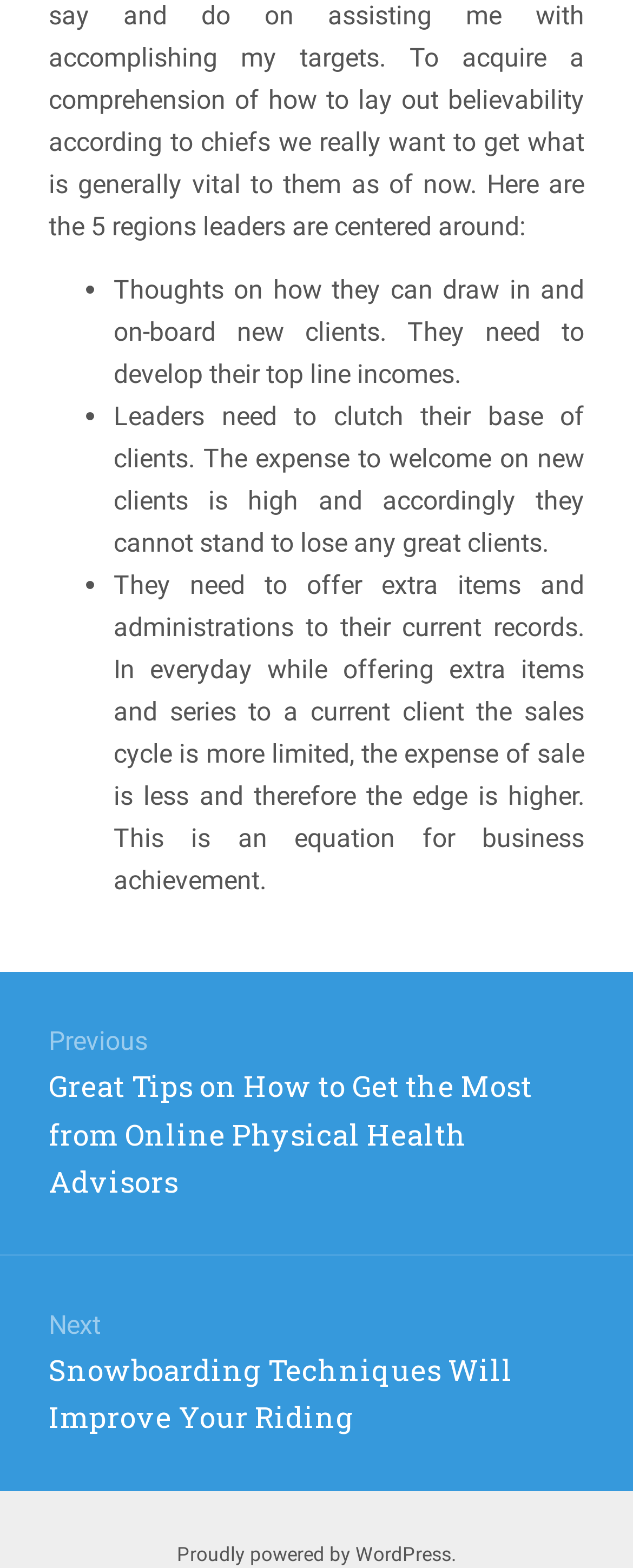Please give a succinct answer to the question in one word or phrase:
How many list markers are present on the webpage?

3